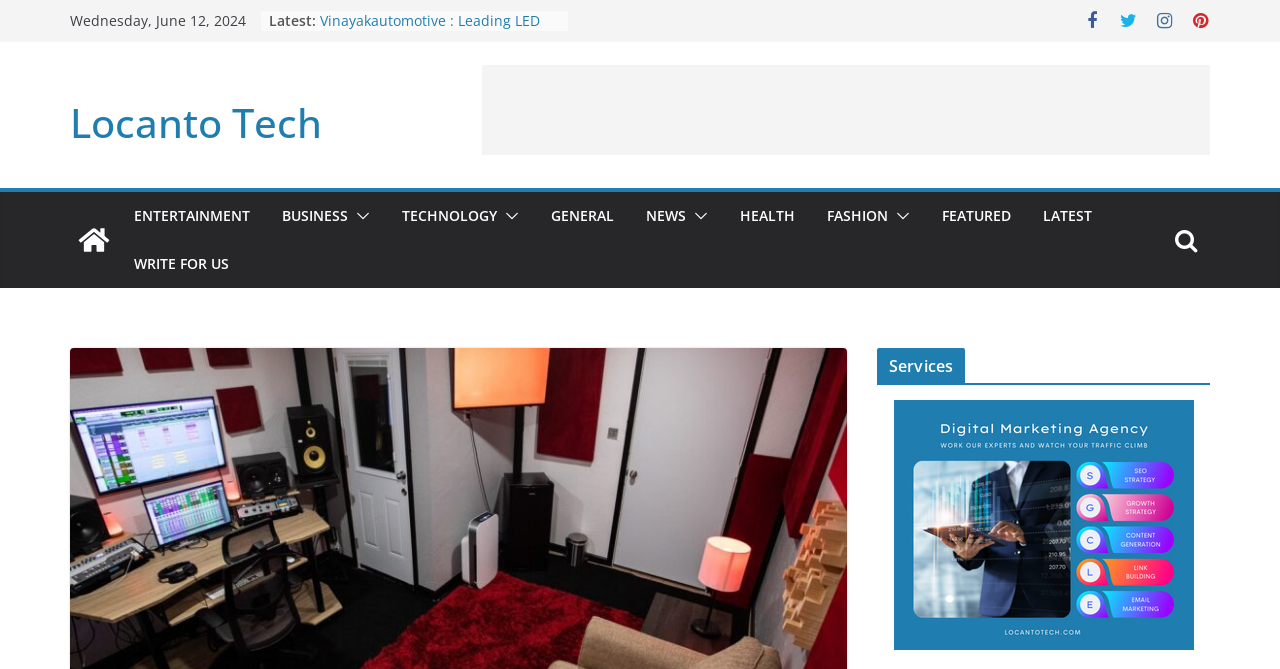What type of links are listed below the 'Latest:' heading?
Give a detailed and exhaustive answer to the question.

Below the 'Latest:' heading, there are several links listed, each with a bullet point marker. These links have titles such as 'Vinayakautomotive : Leading LED Fog Light Manufacturer and Side Rear View Mirror Supplier' and 'Explore Pennsylvania: Top Places to Visit and the Natural Beauty of Lehigh Gorge State Park', indicating that they are news article links.